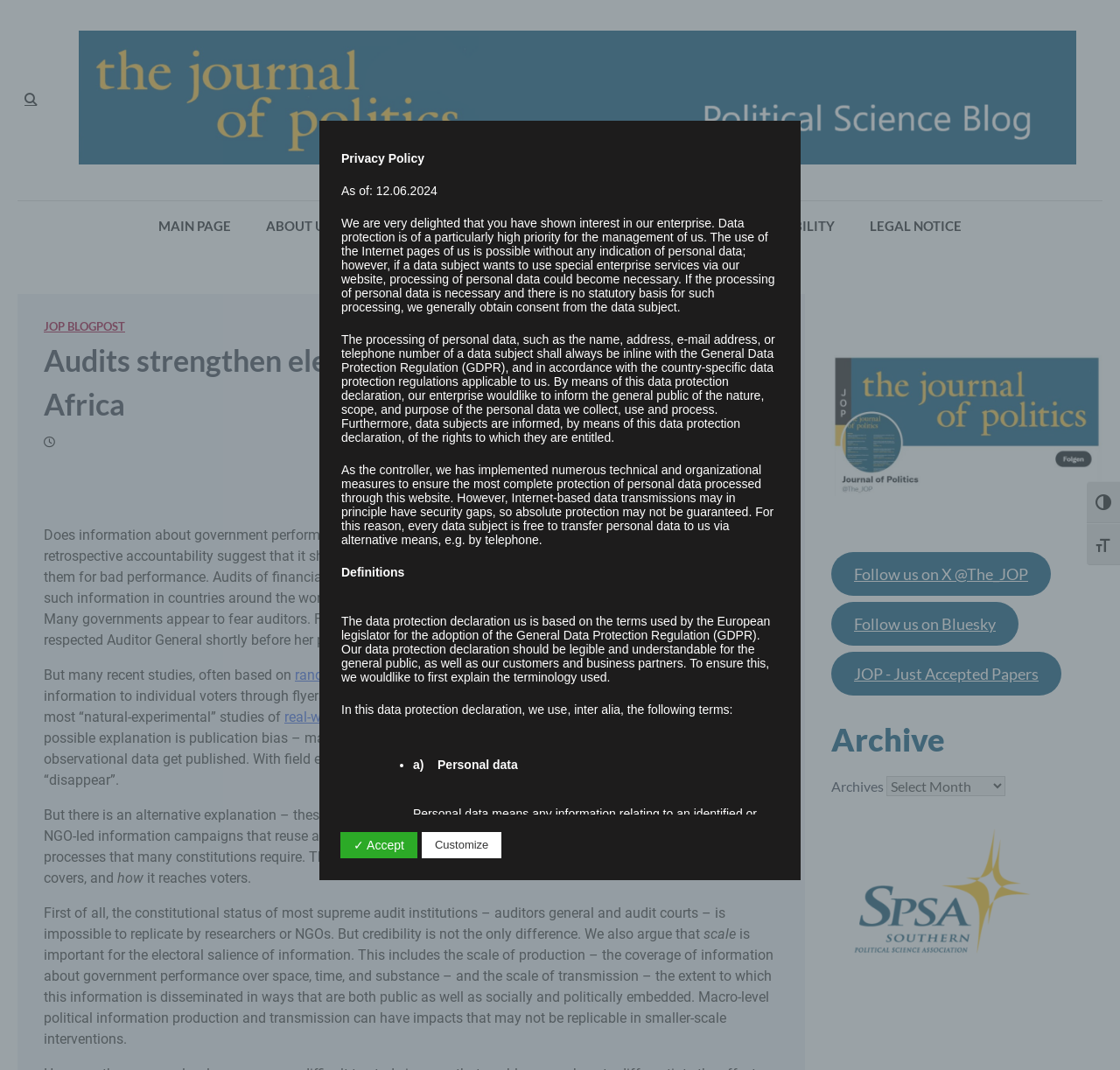Identify the bounding box coordinates of the section to be clicked to complete the task described by the following instruction: "Visit The JOP´s Political Science Blog". The coordinates should be four float numbers between 0 and 1, formatted as [left, top, right, bottom].

[0.07, 0.029, 0.961, 0.159]